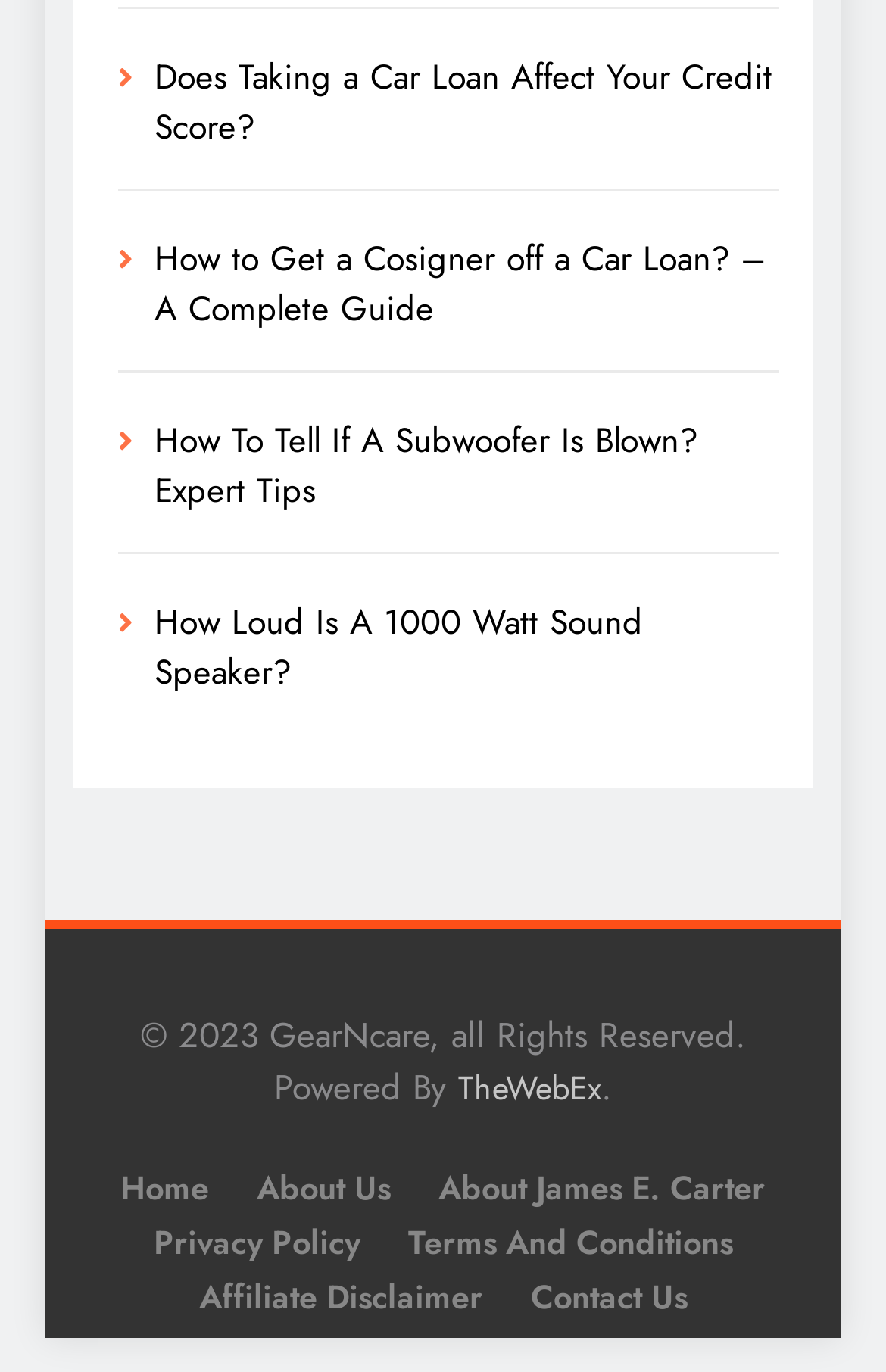What is the name of the company powering the webpage?
From the image, respond with a single word or phrase.

TheWebEx